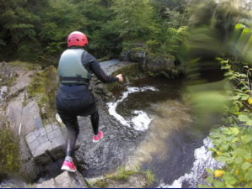What is the location of the national park depicted in the image?
Refer to the image and respond with a one-word or short-phrase answer.

South Wales